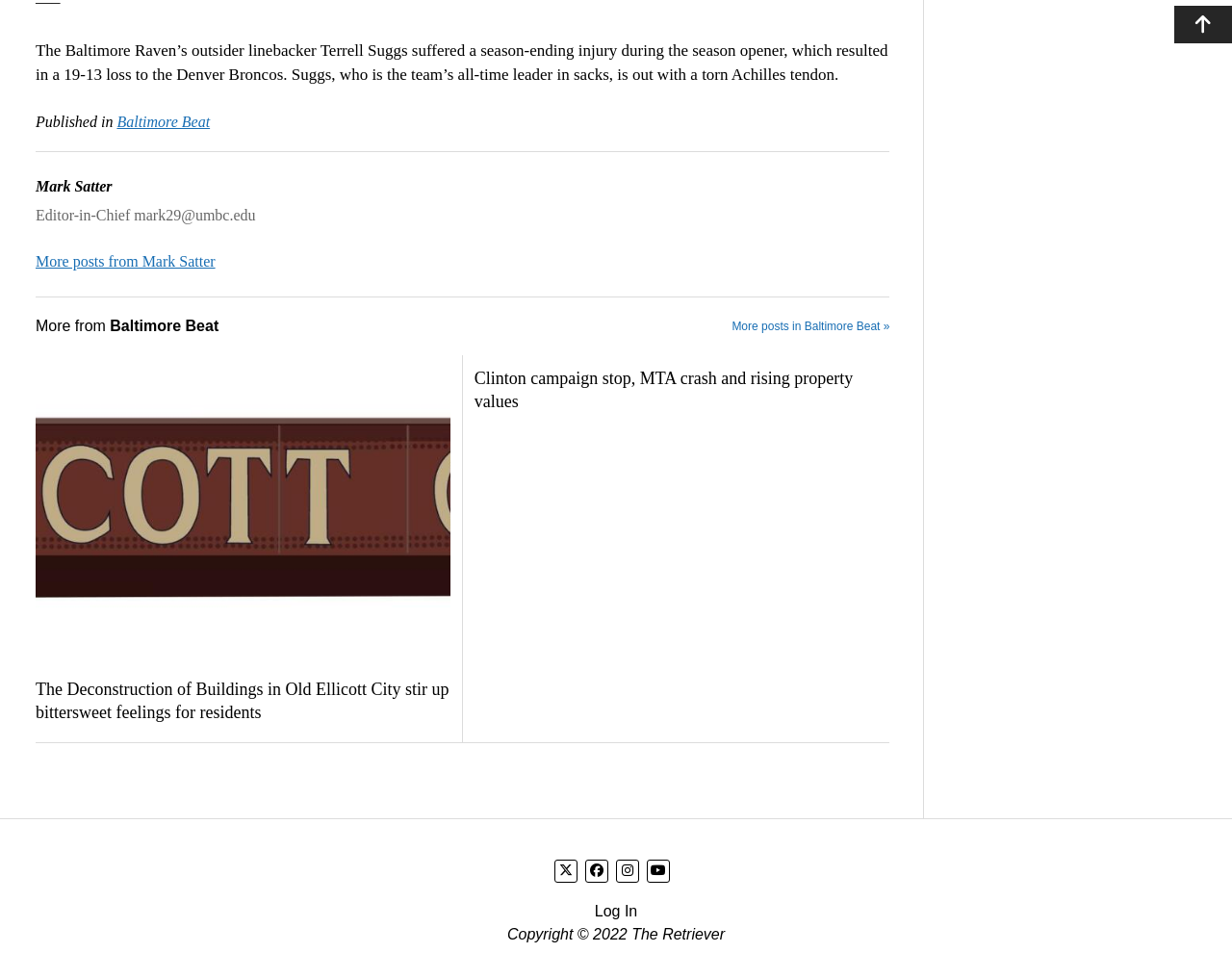Give a concise answer using one word or a phrase to the following question:
What is the name of the team mentioned in the article?

Baltimore Ravens